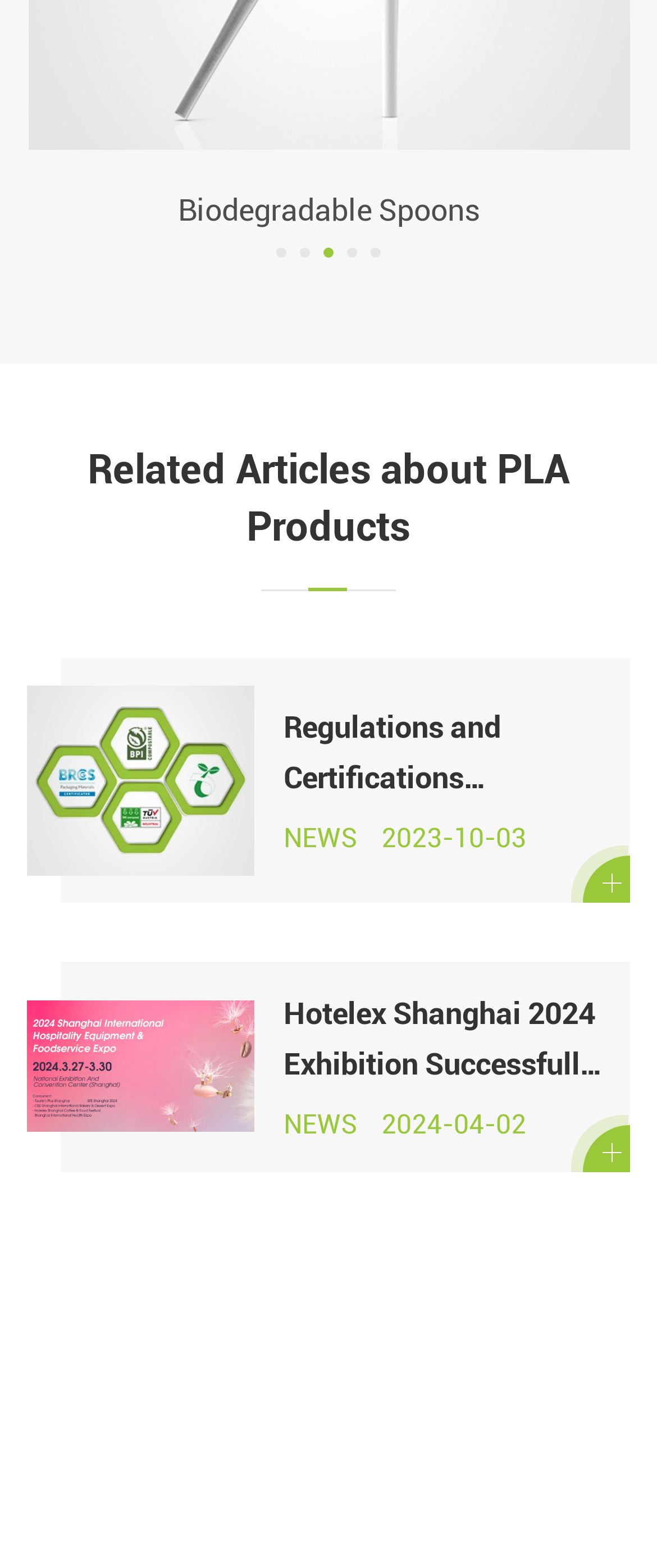Determine the bounding box coordinates of the clickable area required to perform the following instruction: "Read Regulations and Certifications Surrounding Compostable PLA Straws". The coordinates should be represented as four float numbers between 0 and 1: [left, top, right, bottom].

[0.04, 0.437, 0.386, 0.558]